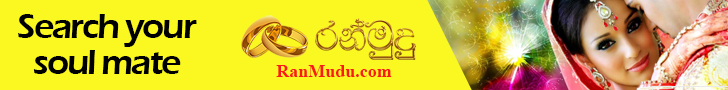Describe thoroughly the contents of the image.

The image features an advertisement from RanMudu.com, promoting their services for individuals seeking a soulmate. The vibrant background showcases shades of yellow and hints of festive lights, enhancing the message's inviting appeal. Prominently displayed are the words "Search your soul mate" in bold, attention-grabbing font, accompanied by wedding rings, symbolizing love and commitment. The image also features a couple, culturally attired, which further emphasizes the romantic aspect of the services offered. This striking visual aims to connect with those looking for meaningful relationships.